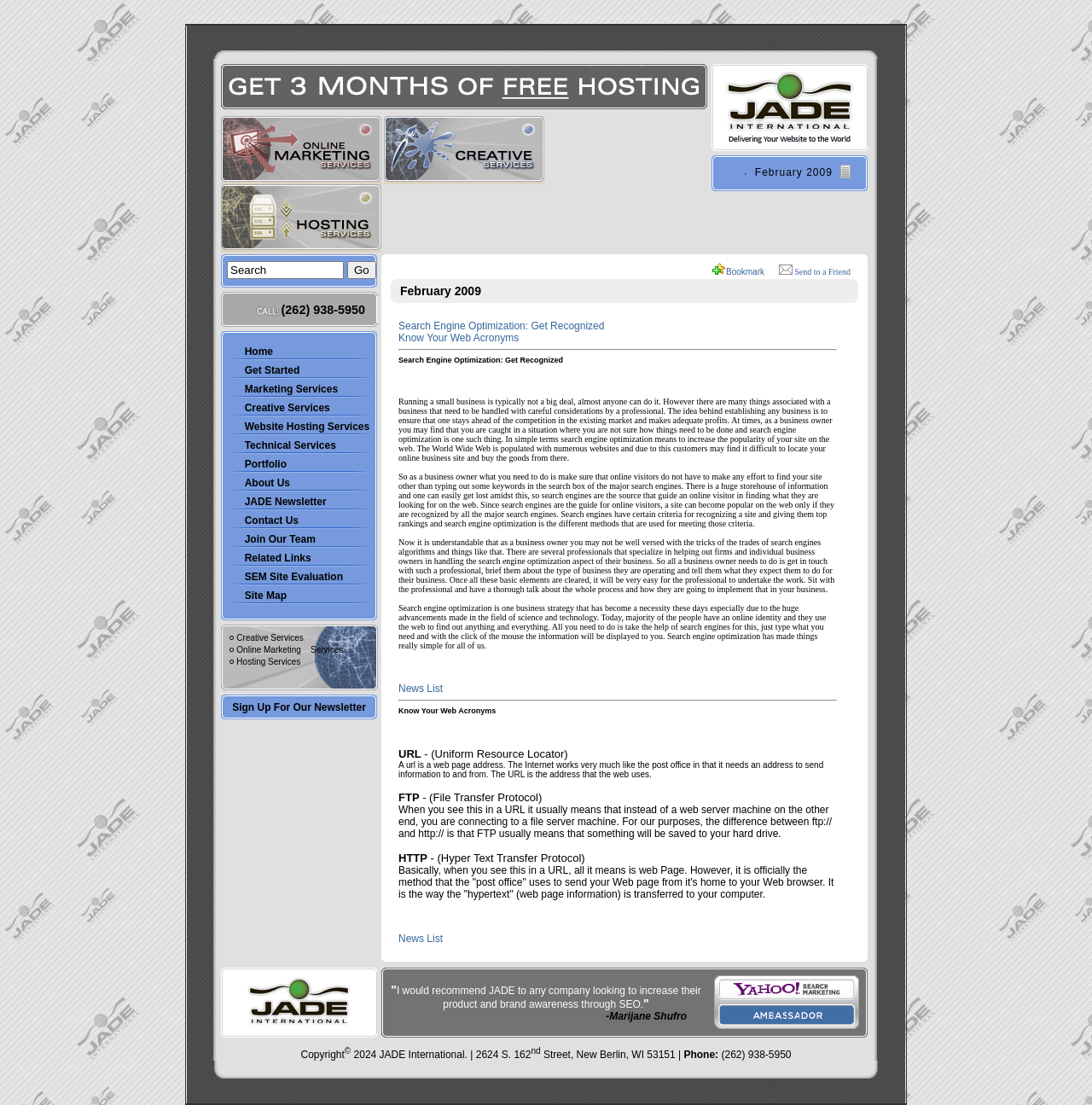Determine the coordinates of the bounding box that should be clicked to complete the instruction: "View Get Started". The coordinates should be represented by four float numbers between 0 and 1: [left, top, right, bottom].

[0.224, 0.33, 0.274, 0.341]